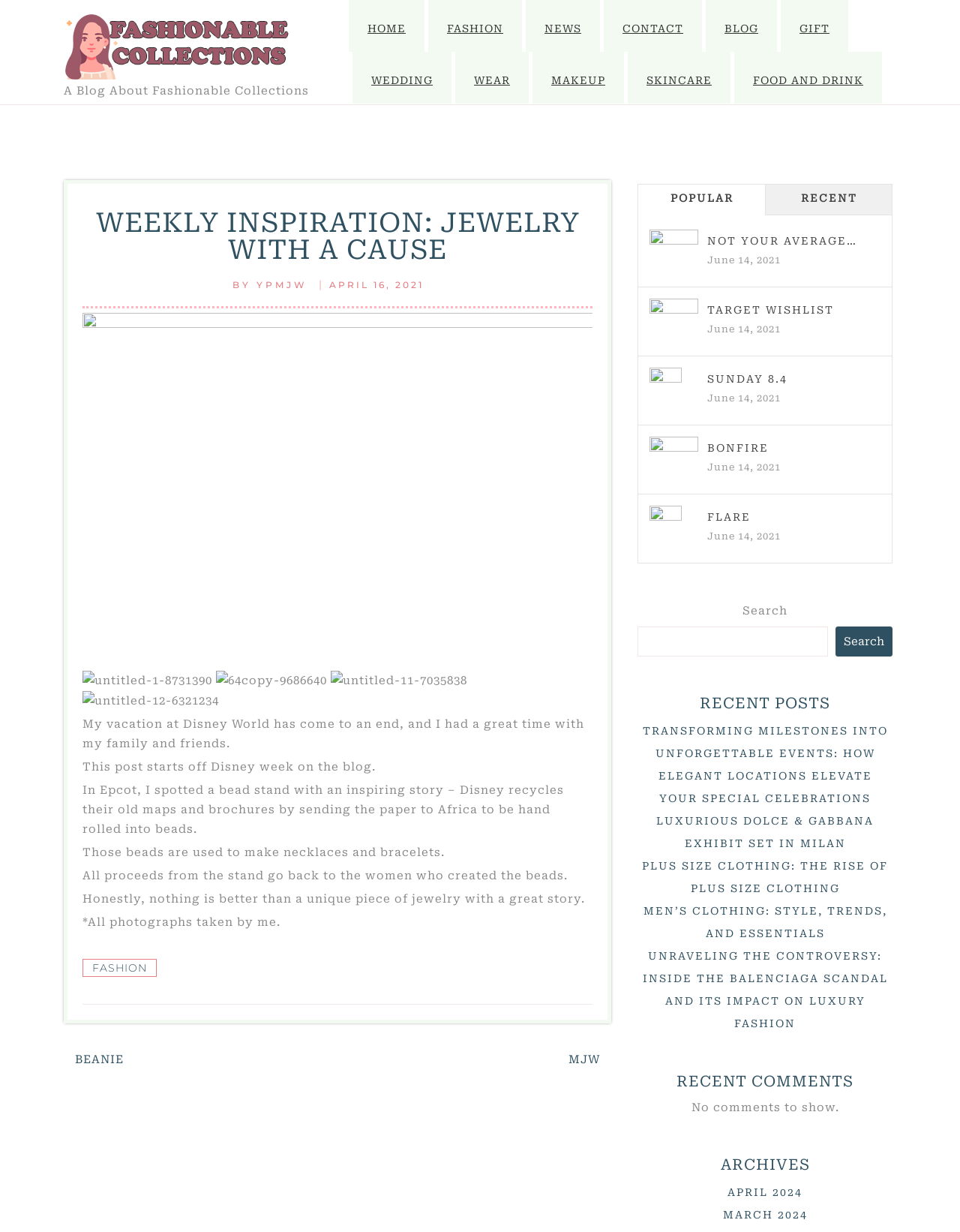Determine the bounding box for the UI element that matches this description: "Beanie".

[0.066, 0.849, 0.141, 0.871]